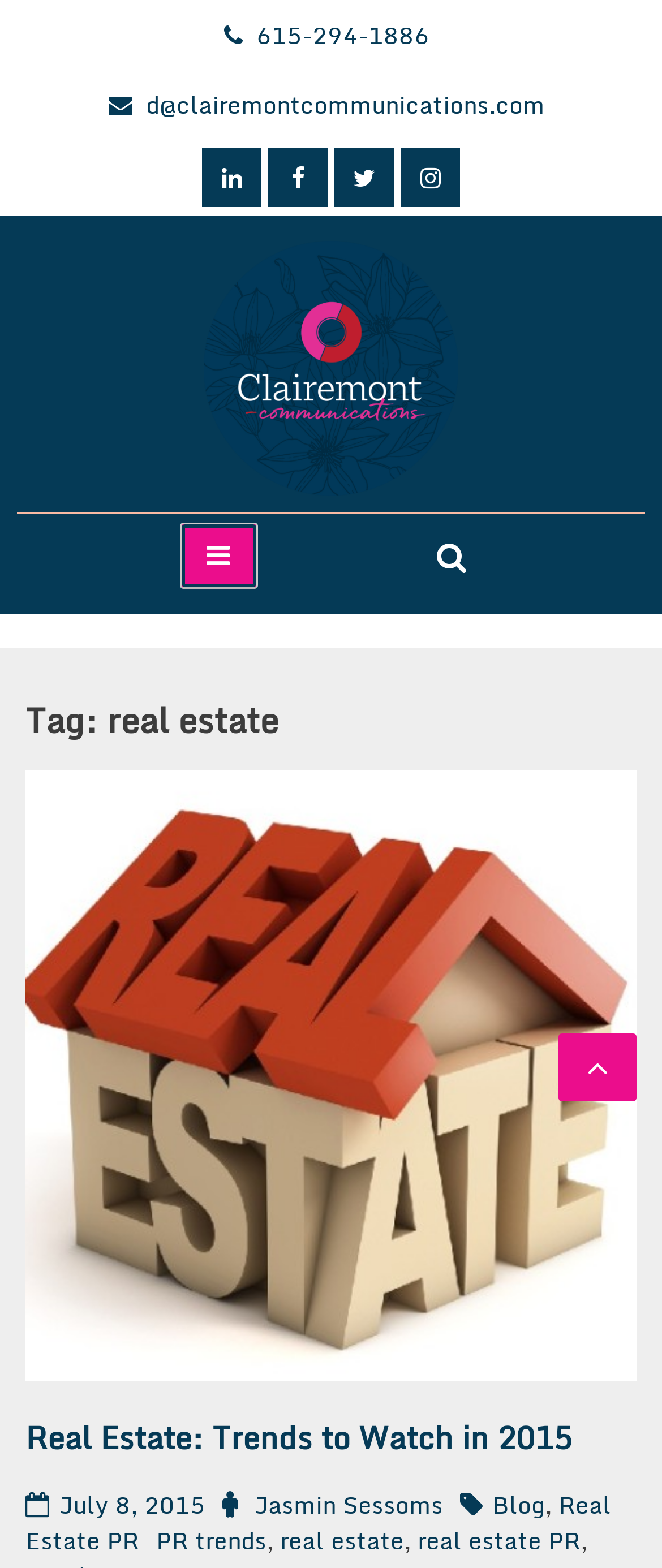Provide the bounding box coordinates of the HTML element this sentence describes: "July 8, 2015January 31, 2023". The bounding box coordinates consist of four float numbers between 0 and 1, i.e., [left, top, right, bottom].

[0.038, 0.947, 0.336, 0.971]